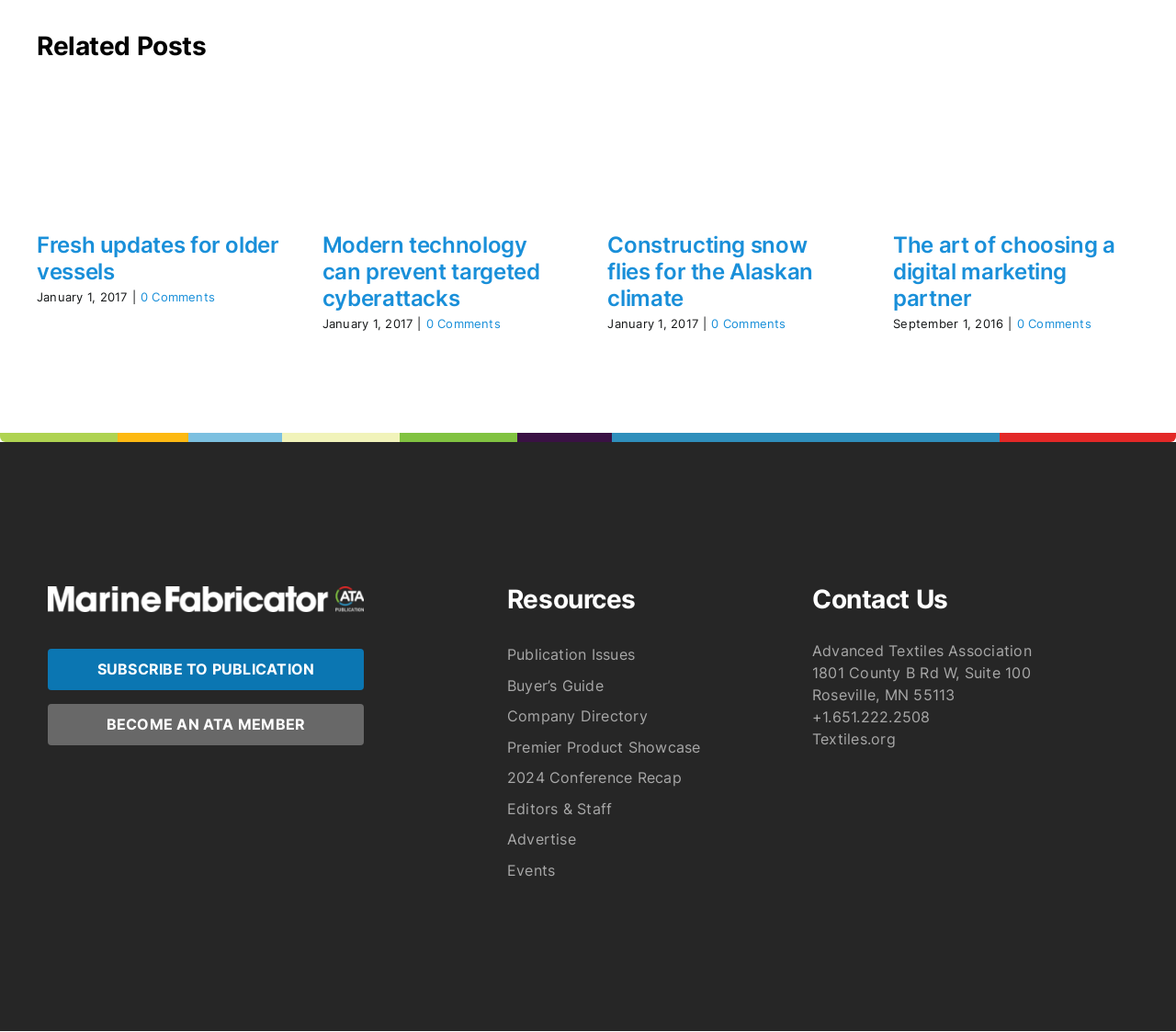What is the title of the 'Related Posts' section?
Please provide a comprehensive answer based on the visual information in the image.

The title of the 'Related Posts' section can be found at the top of the webpage, which is 'Related Posts'.